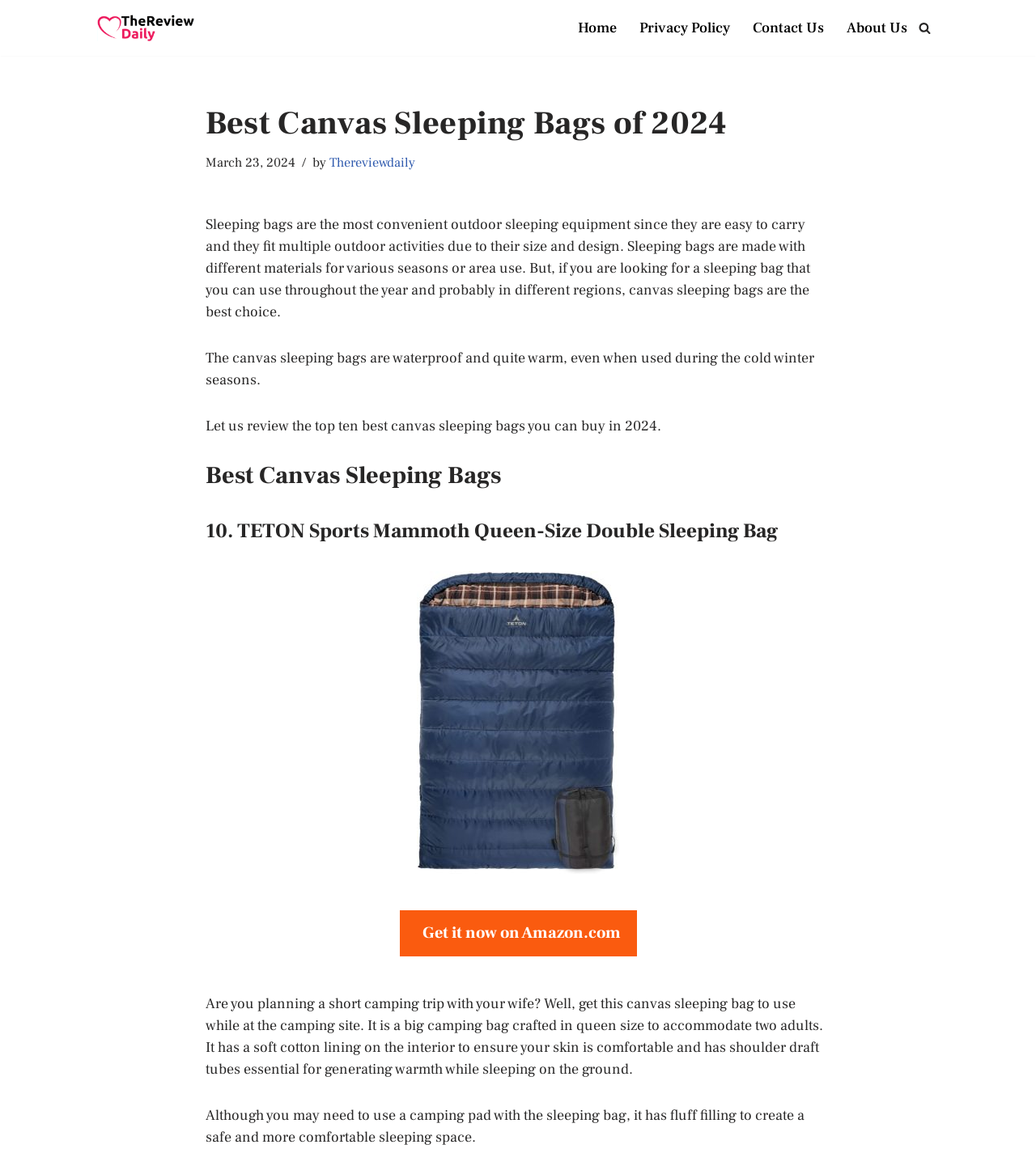Find the bounding box coordinates of the element I should click to carry out the following instruction: "Click on the 'Home' link".

[0.558, 0.014, 0.595, 0.034]